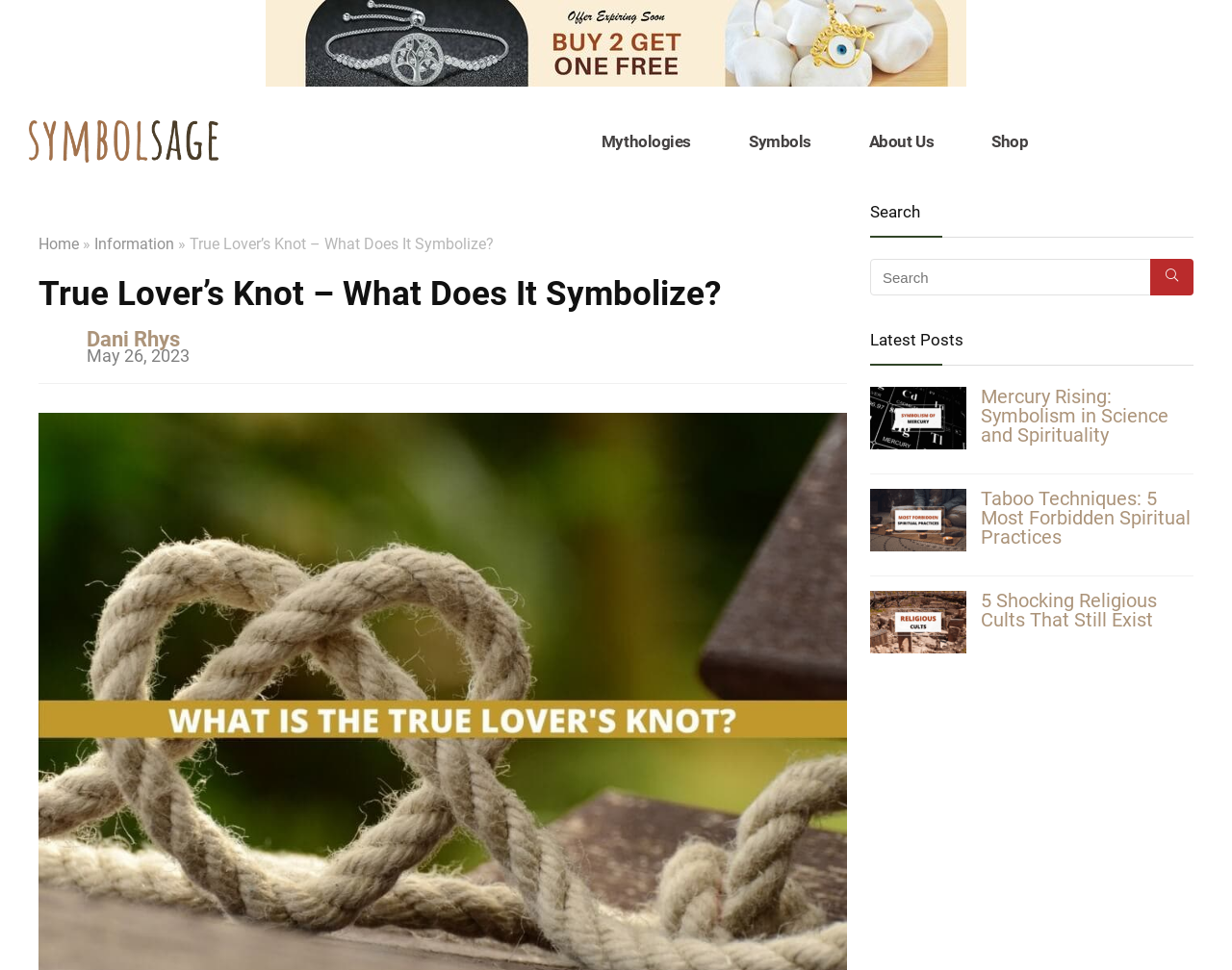Please mark the clickable region by giving the bounding box coordinates needed to complete this instruction: "Search for something".

[0.706, 0.267, 0.969, 0.305]